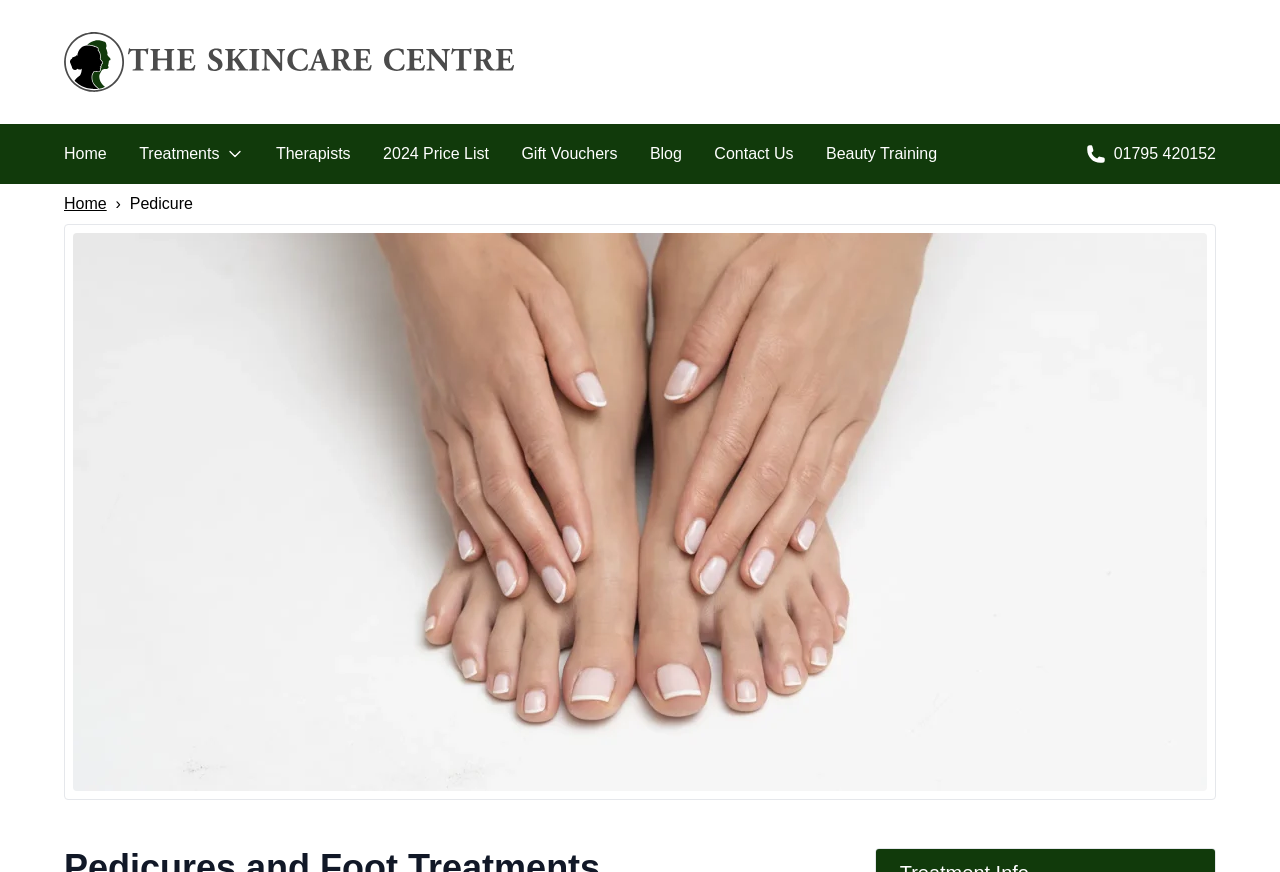Pinpoint the bounding box coordinates of the element to be clicked to execute the instruction: "View Pedicure Treatments".

[0.057, 0.267, 0.943, 0.907]